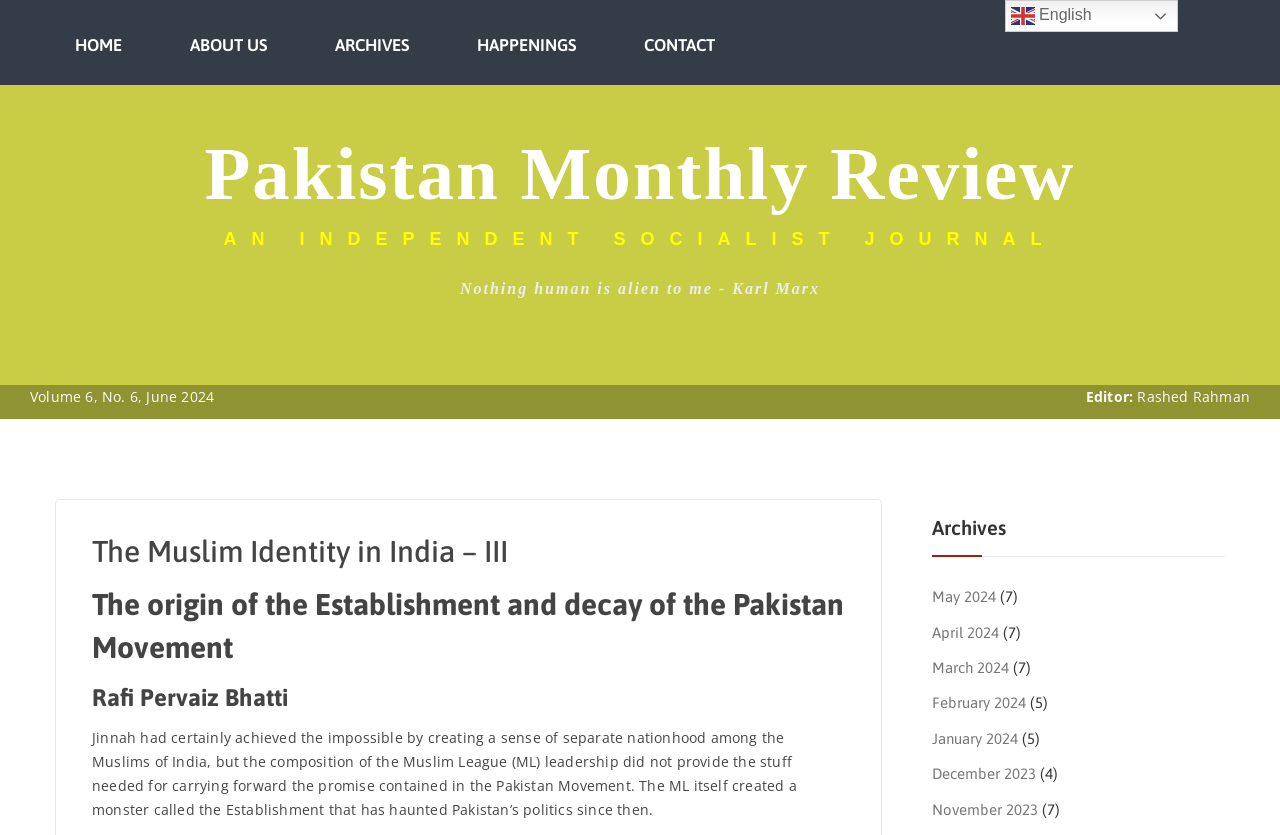Could you specify the bounding box coordinates for the clickable section to complete the following instruction: "go to home page"?

[0.043, 0.016, 0.111, 0.092]